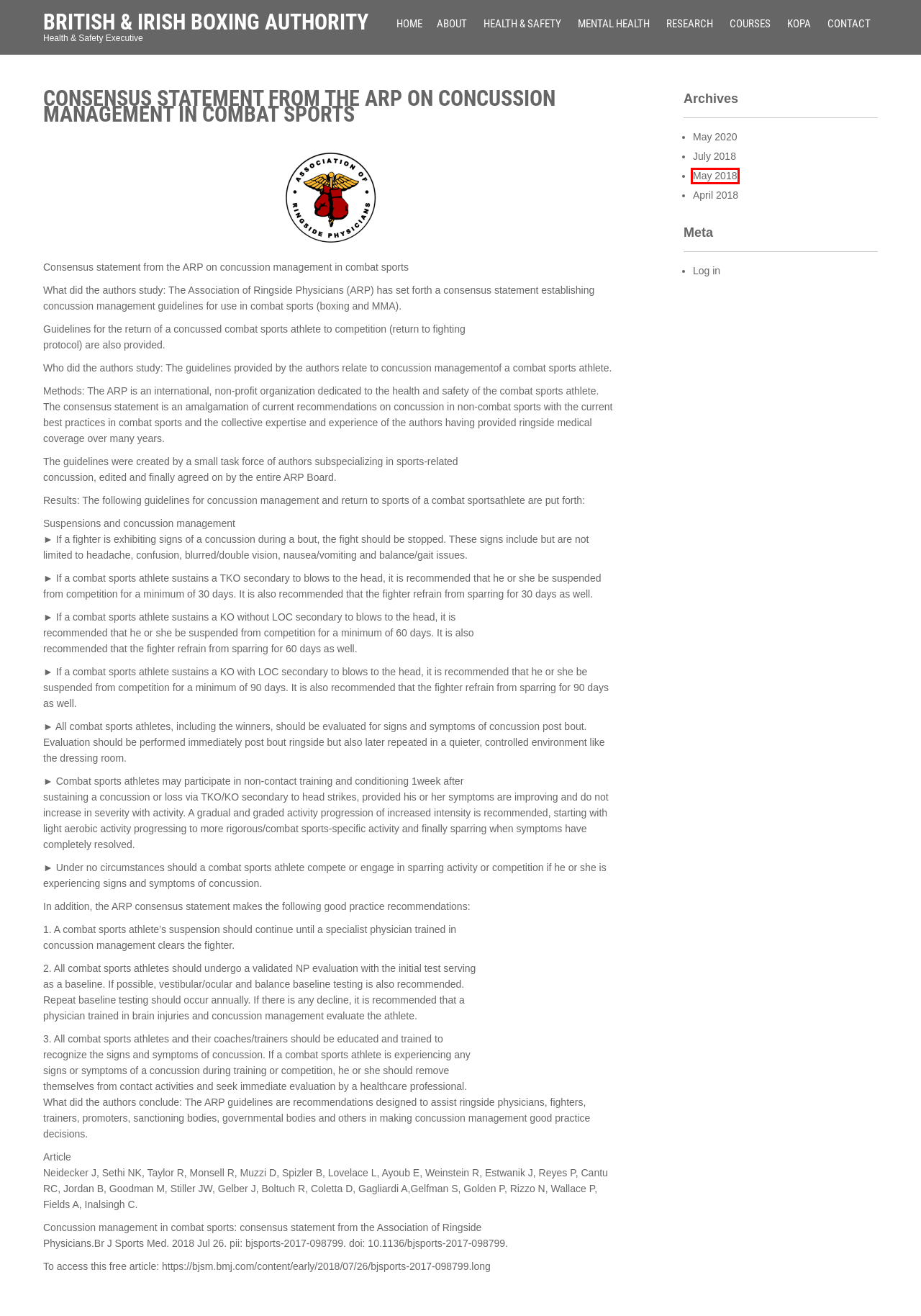You have a screenshot of a webpage with a red bounding box around an element. Identify the webpage description that best fits the new page that appears after clicking the selected element in the red bounding box. Here are the candidates:
A. KOPA – British & Irish Boxing Authority
B. May 2018 – British & Irish Boxing Authority
C. Research – British & Irish Boxing Authority
D. July 2018 – British & Irish Boxing Authority
E. Courses – British & Irish Boxing Authority
F. May 2020 – British & Irish Boxing Authority
G. About – British & Irish Boxing Authority
H. Health & Safety – British & Irish Boxing Authority

B